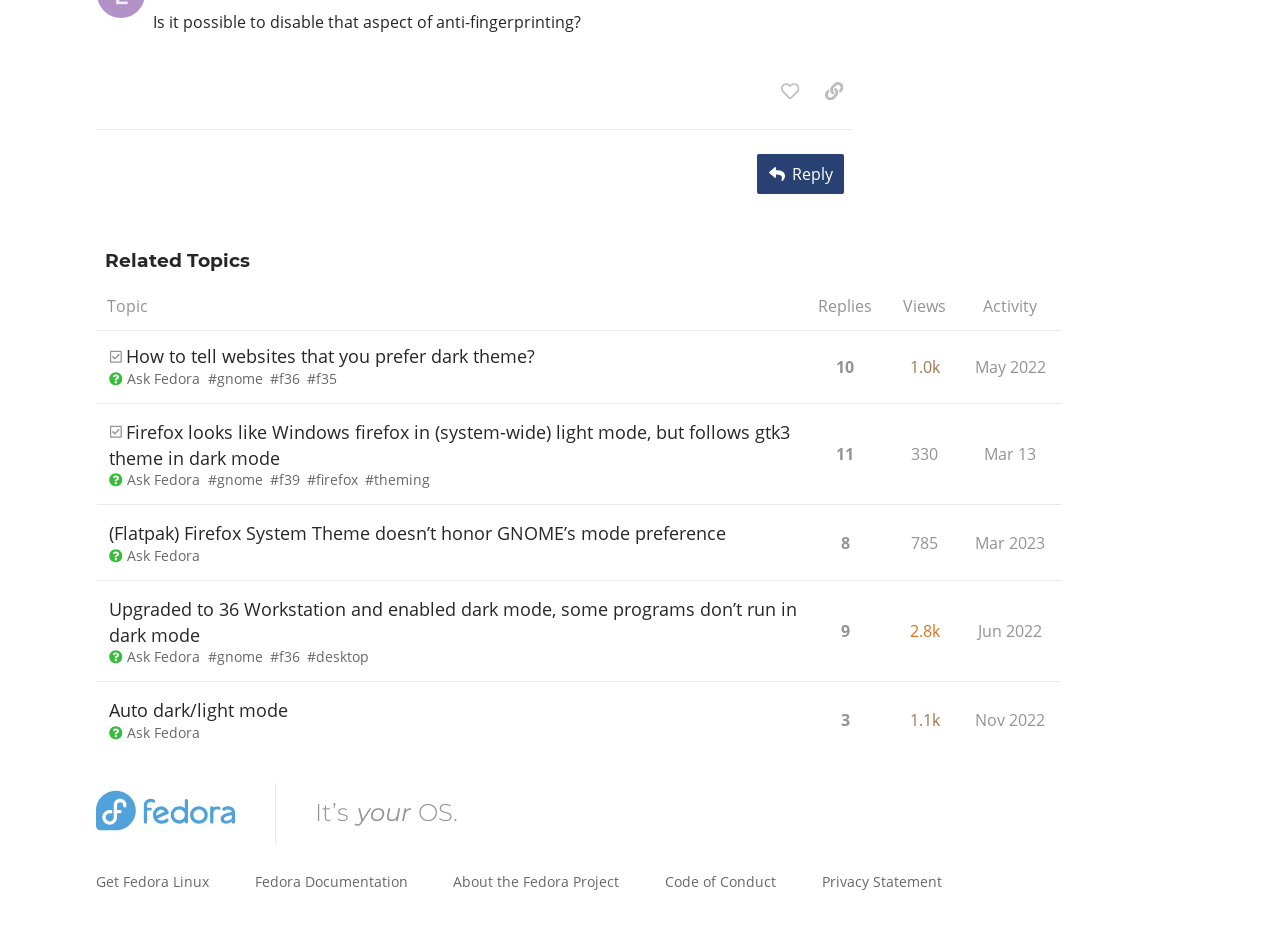Identify the bounding box coordinates for the element you need to click to achieve the following task: "Click the 'Reply' button". Provide the bounding box coordinates as four float numbers between 0 and 1, in the form [left, top, right, bottom].

[0.592, 0.166, 0.659, 0.209]